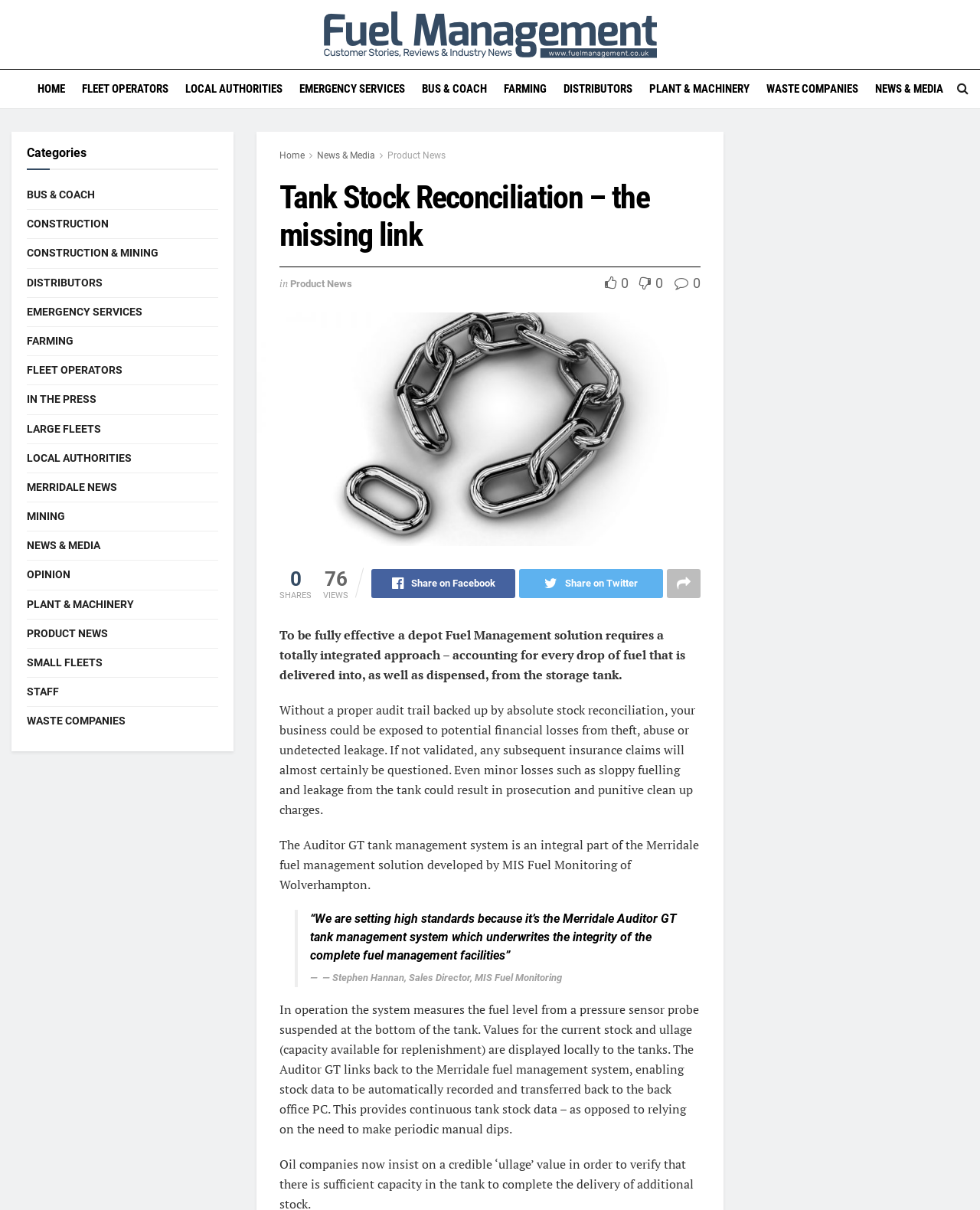Please specify the coordinates of the bounding box for the element that should be clicked to carry out this instruction: "Click on Fuel Management - Customer Stories, Reviews and Industry News". The coordinates must be four float numbers between 0 and 1, formatted as [left, top, right, bottom].

[0.33, 0.009, 0.67, 0.048]